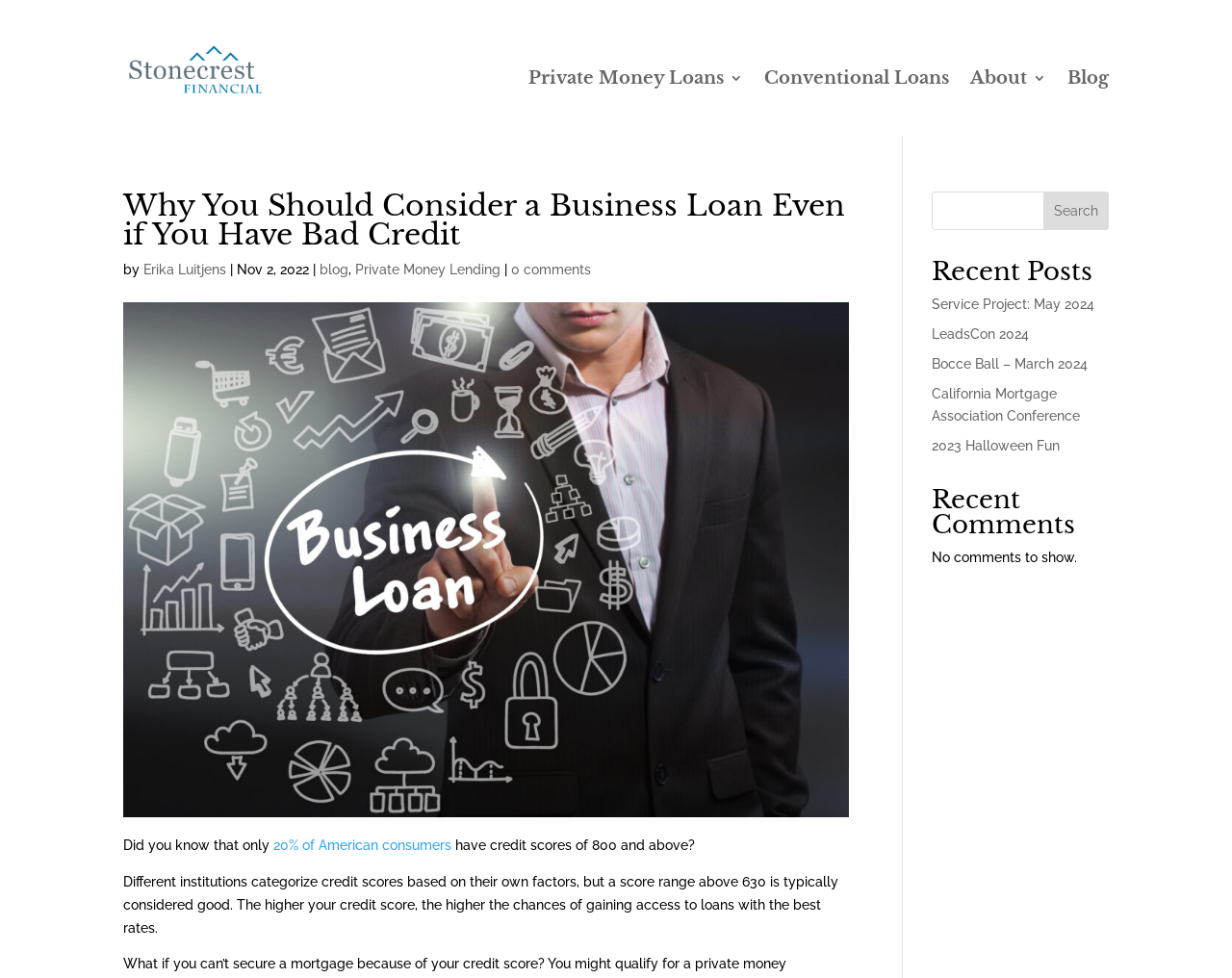Please determine the bounding box coordinates of the clickable area required to carry out the following instruction: "Visit the 'Blog' page". The coordinates must be four float numbers between 0 and 1, represented as [left, top, right, bottom].

[0.866, 0.072, 0.9, 0.094]